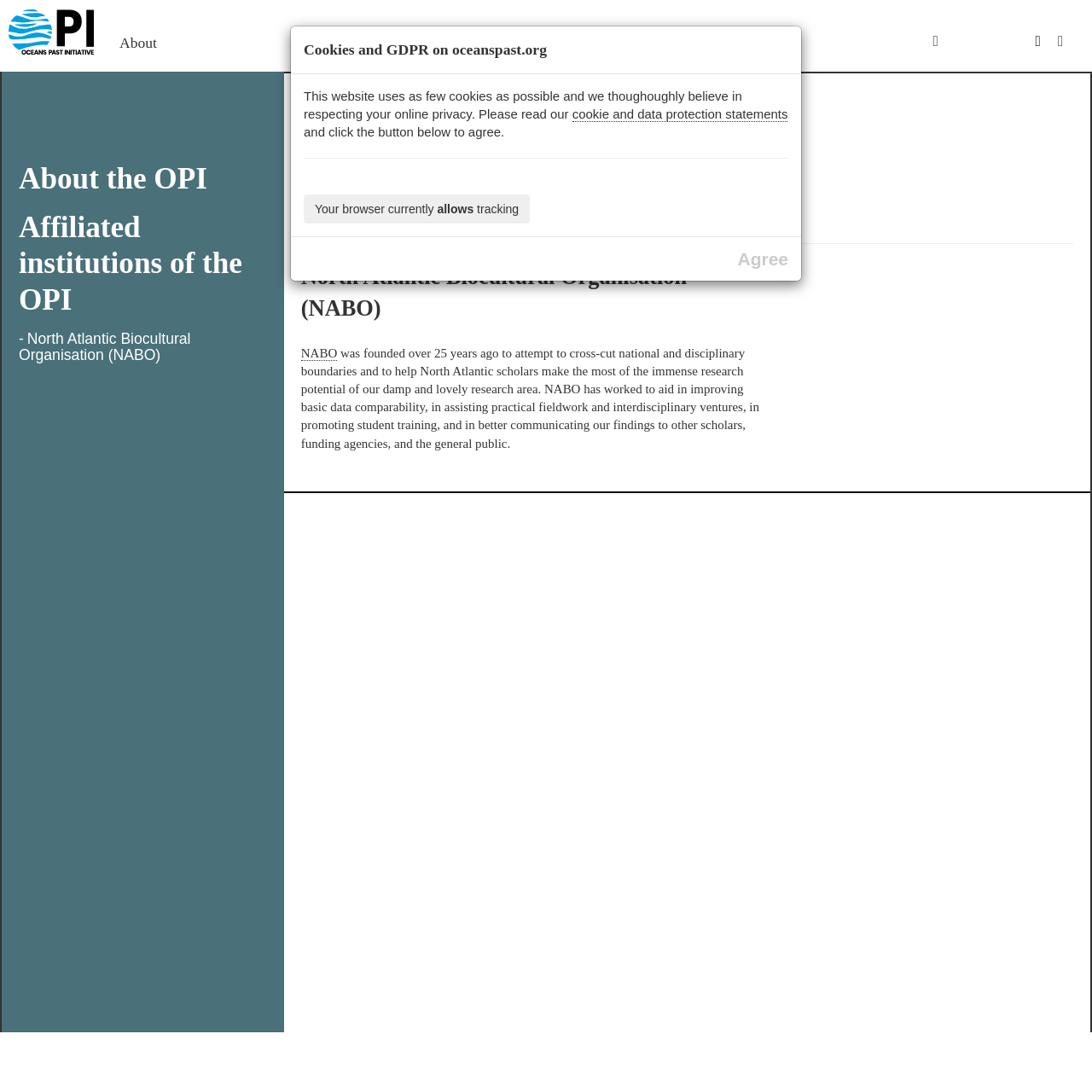Answer the following inquiry with a single word or phrase:
What is NABO?

North Atlantic Biocultural Organisation